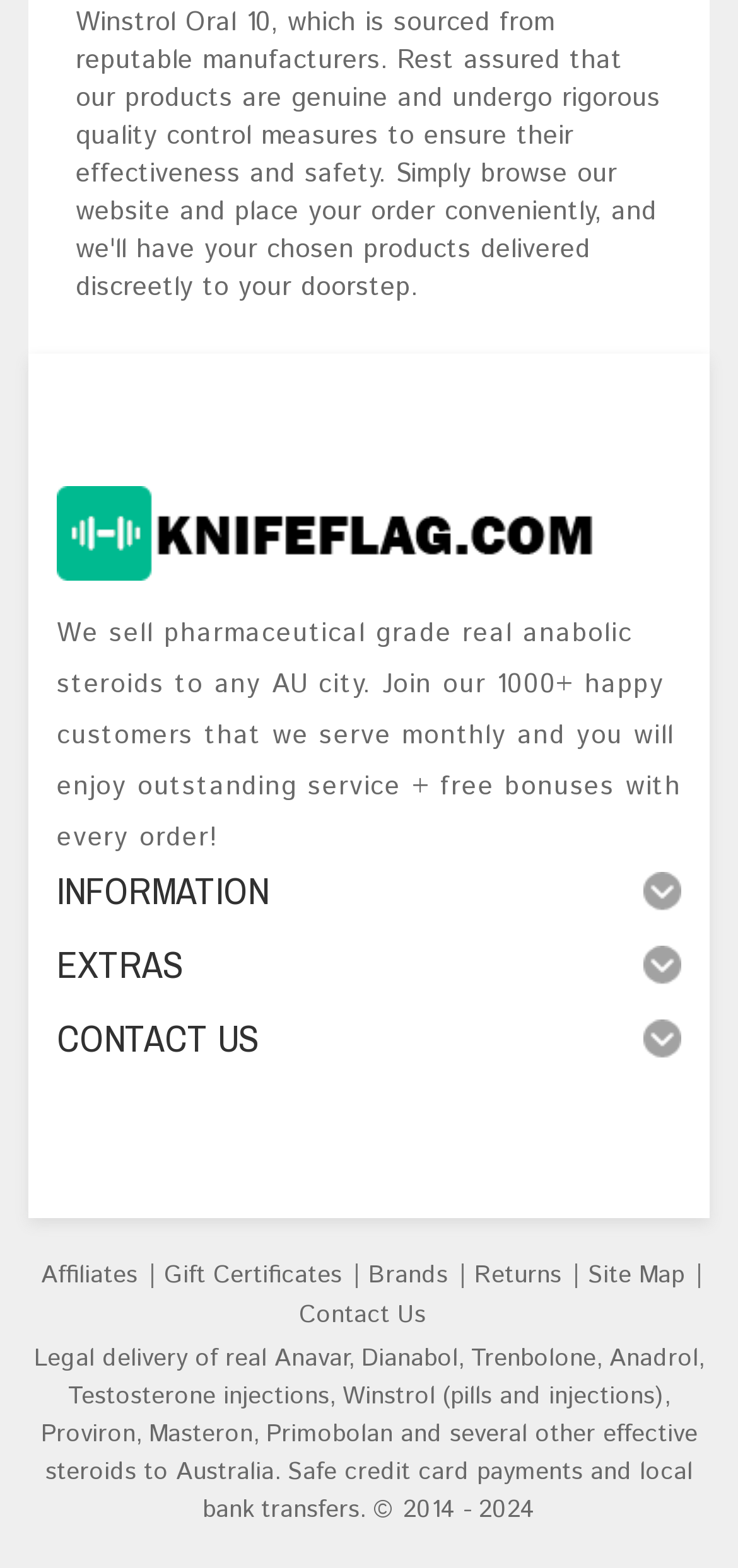What is the website's copyright period?
Please provide a single word or phrase as your answer based on the image.

2014-2024